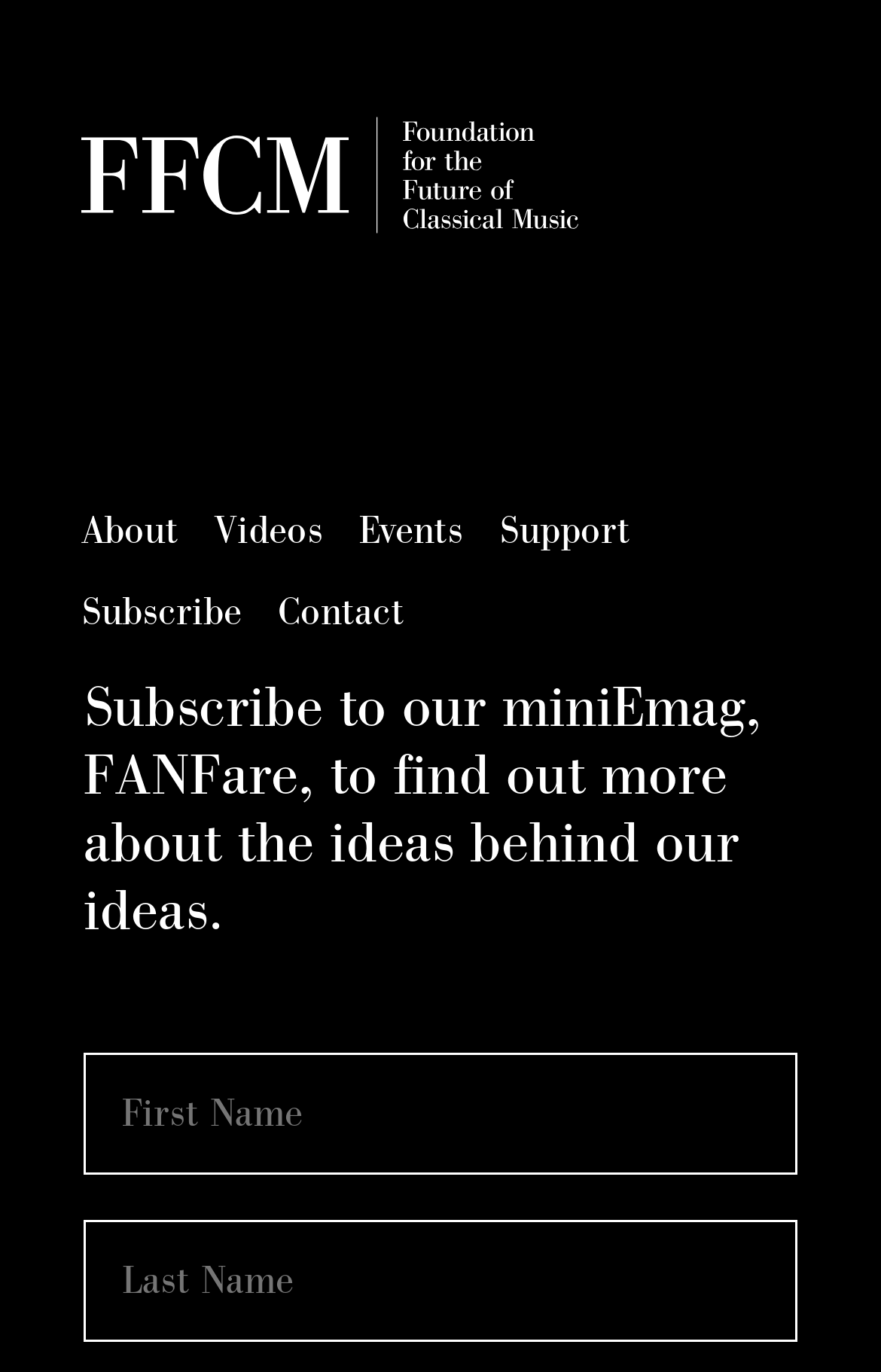How many navigation links are there? Examine the screenshot and reply using just one word or a brief phrase.

6